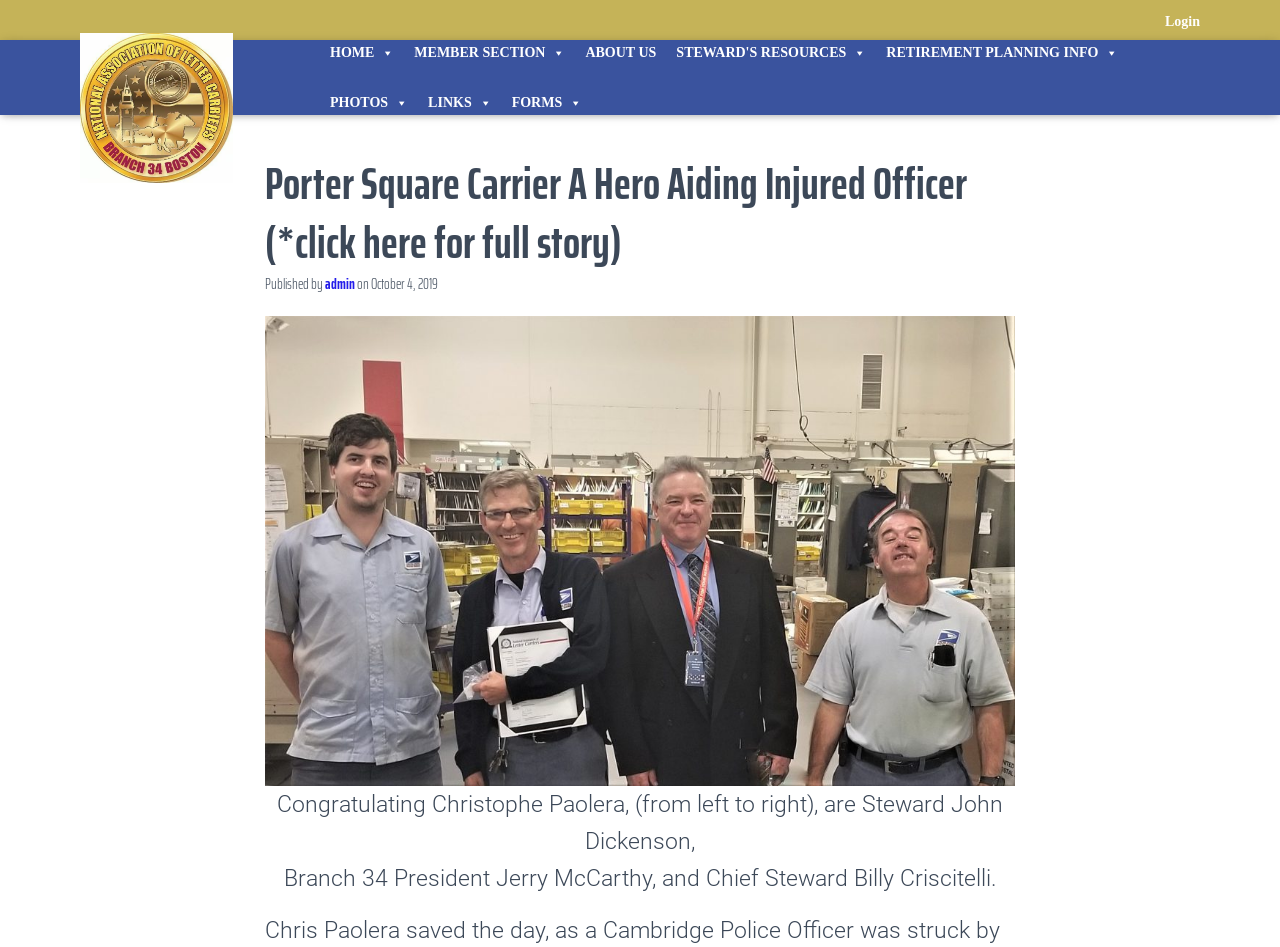Kindly determine the bounding box coordinates of the area that needs to be clicked to fulfill this instruction: "View full story".

[0.043, 0.003, 0.186, 0.161]